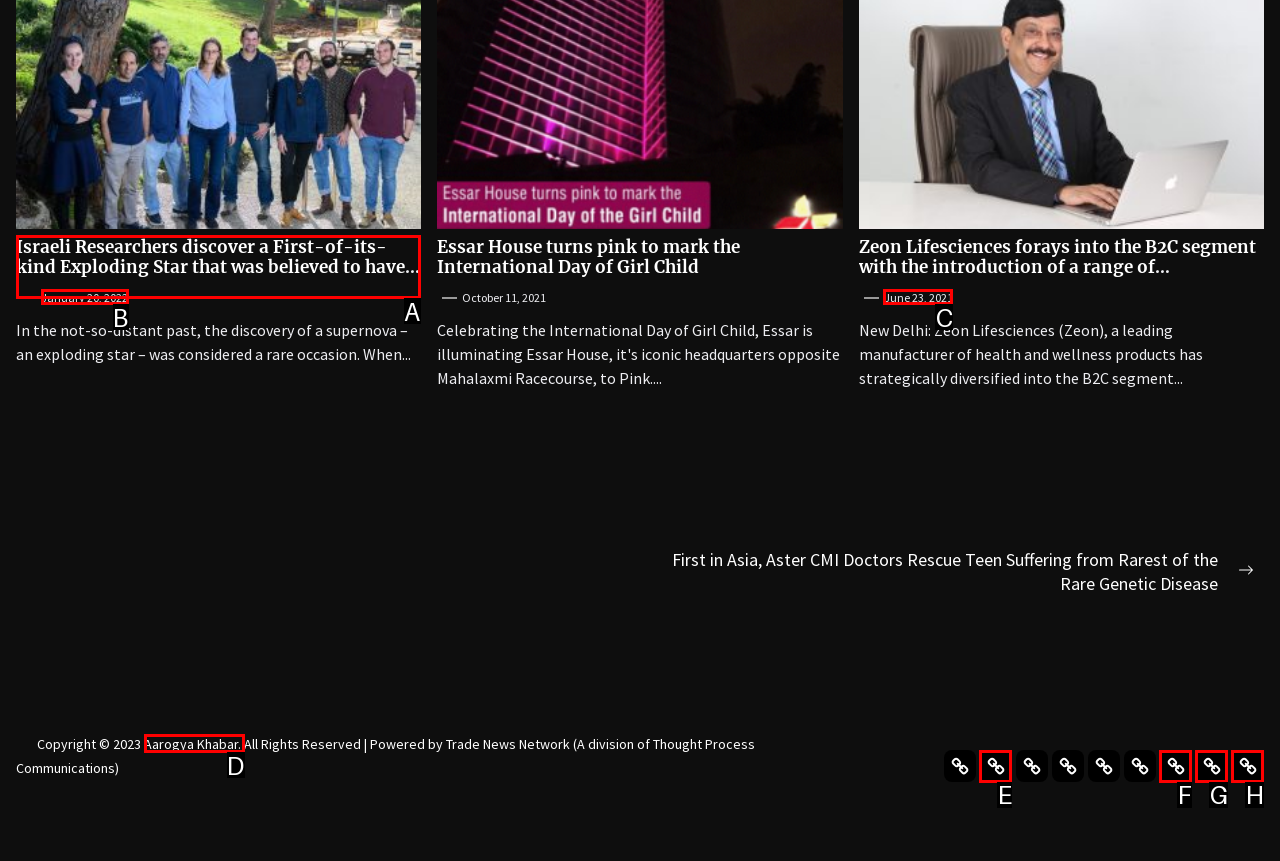Find the HTML element that matches the description: Privacy Policy. Answer using the letter of the best match from the available choices.

E